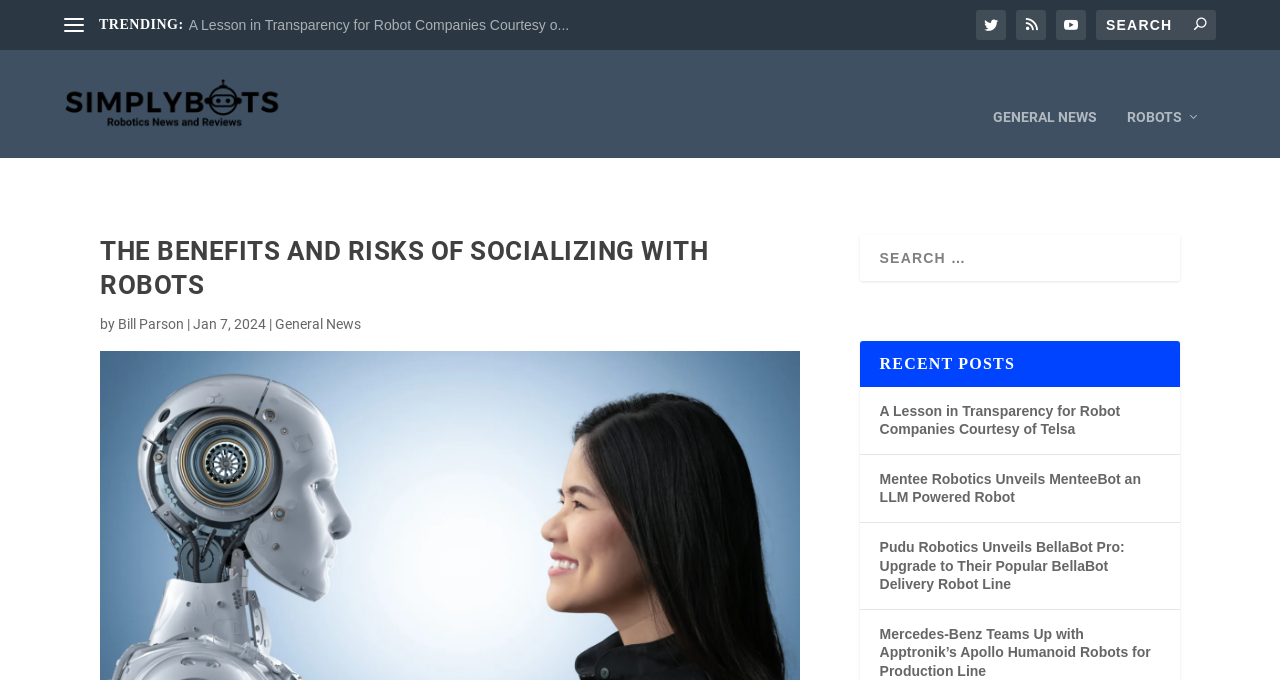What is the category of the article 'A Lesson in Transparency for Robot Companies Courtesy of Telsa'?
Answer with a single word or phrase by referring to the visual content.

General News